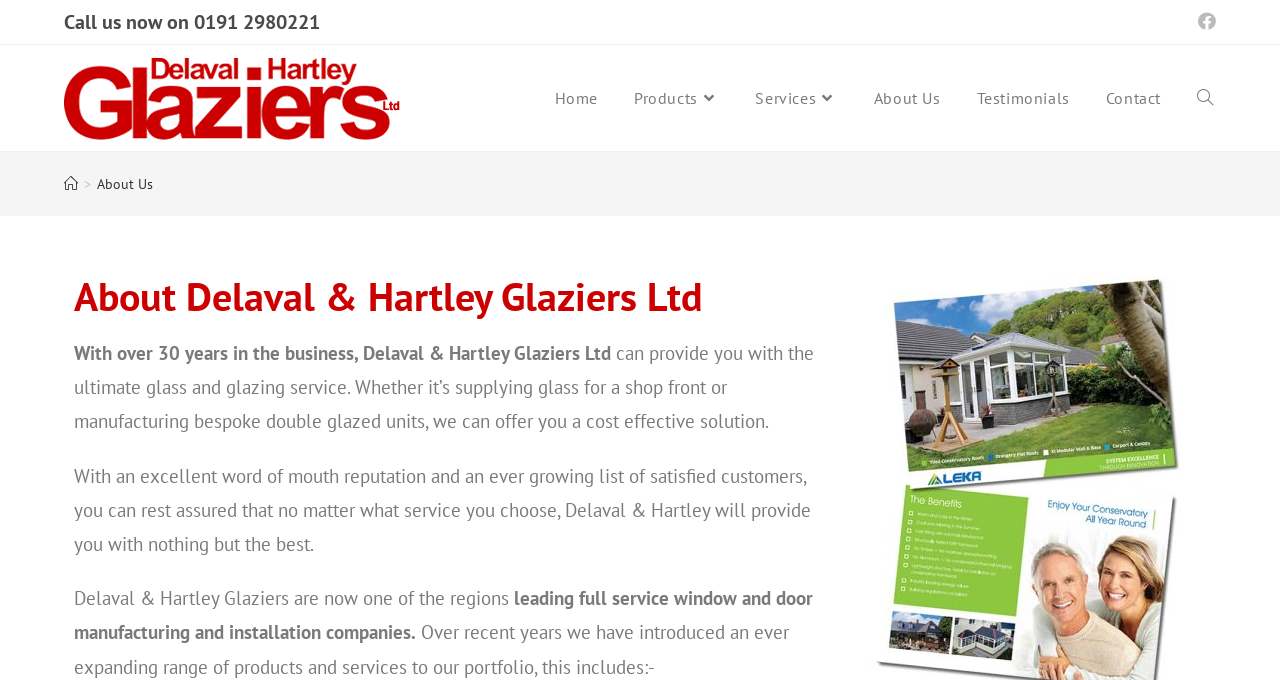Find and indicate the bounding box coordinates of the region you should select to follow the given instruction: "Visit Facebook page".

[0.931, 0.018, 0.95, 0.047]